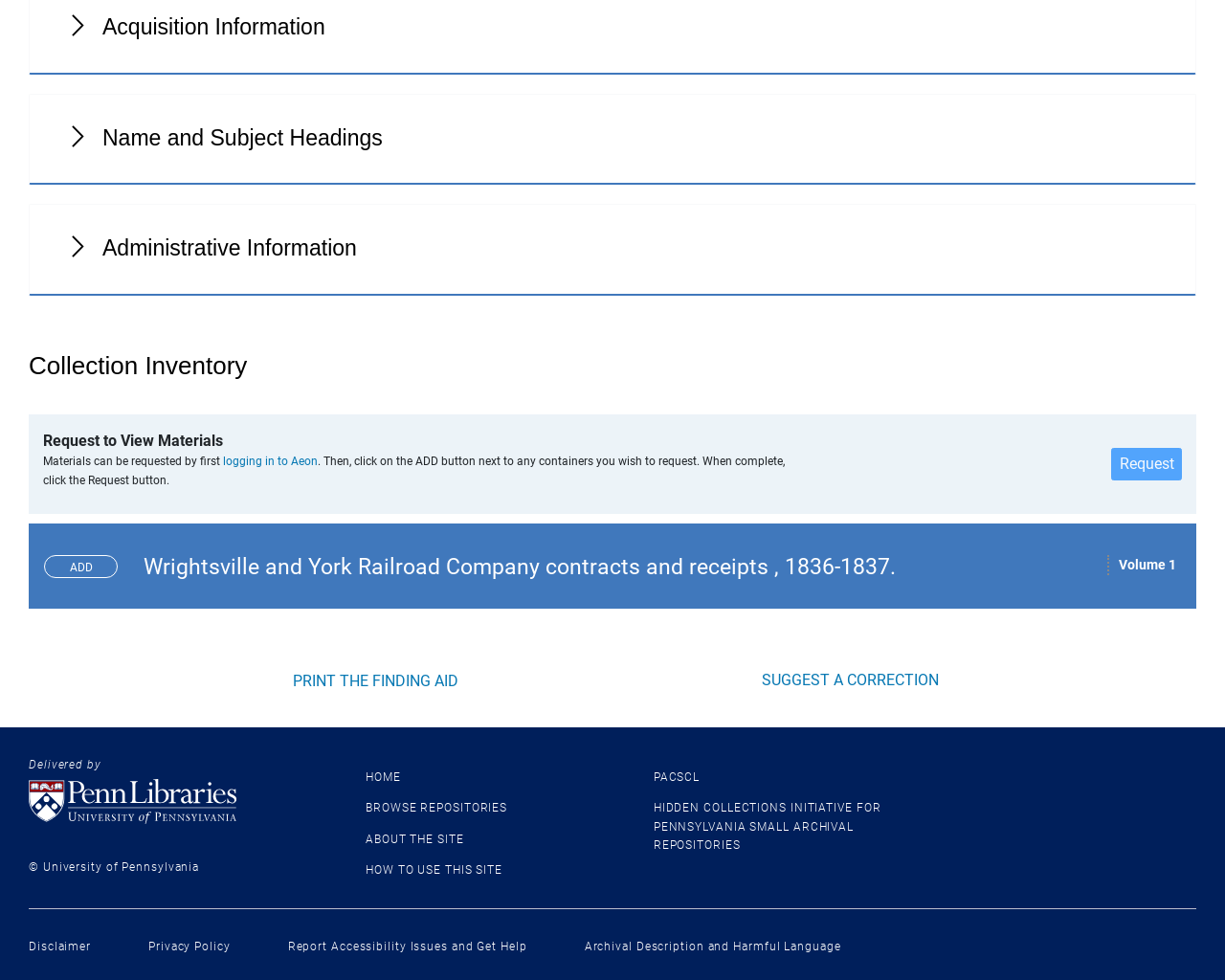Locate the UI element described by Archival Description and Harmful Language and provide its bounding box coordinates. Use the format (top-left x, top-left y, bottom-right x, bottom-right y) with all values as floating point numbers between 0 and 1.

[0.477, 0.959, 0.686, 0.973]